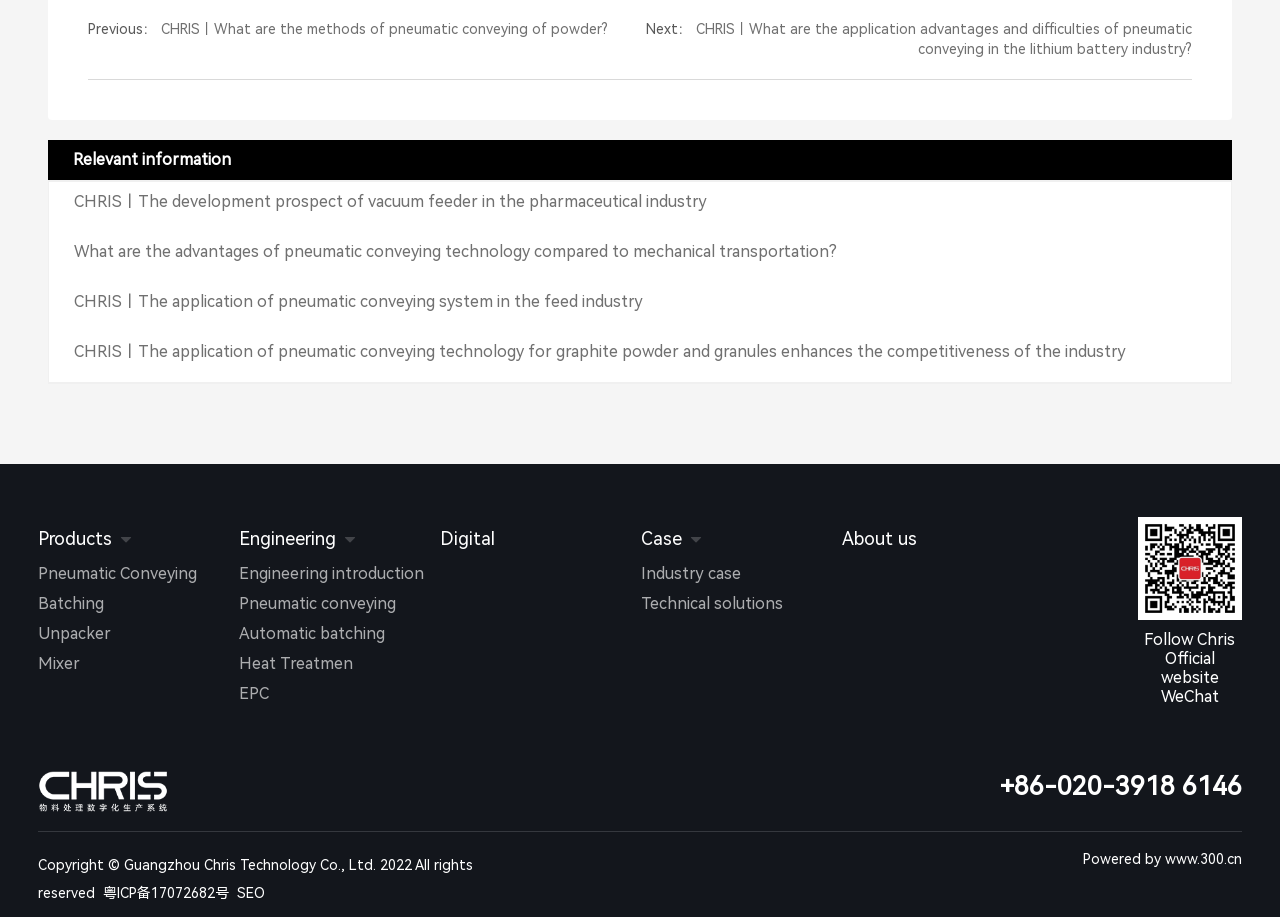Determine the bounding box coordinates of the region to click in order to accomplish the following instruction: "Visit 'CHRIS丨What are the methods of pneumatic conveying of powder?'". Provide the coordinates as four float numbers between 0 and 1, specifically [left, top, right, bottom].

[0.126, 0.023, 0.475, 0.04]